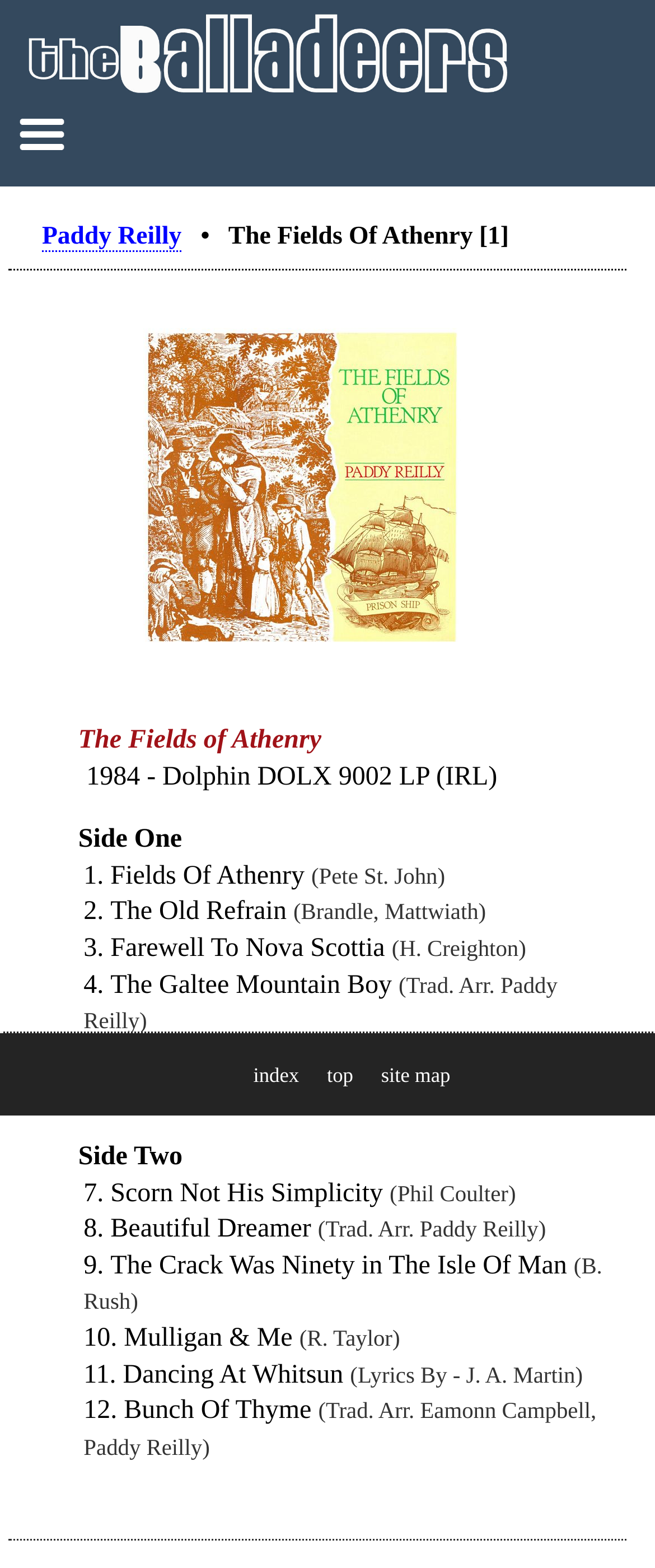How many sides are in the album?
Based on the screenshot, provide your answer in one word or phrase.

2